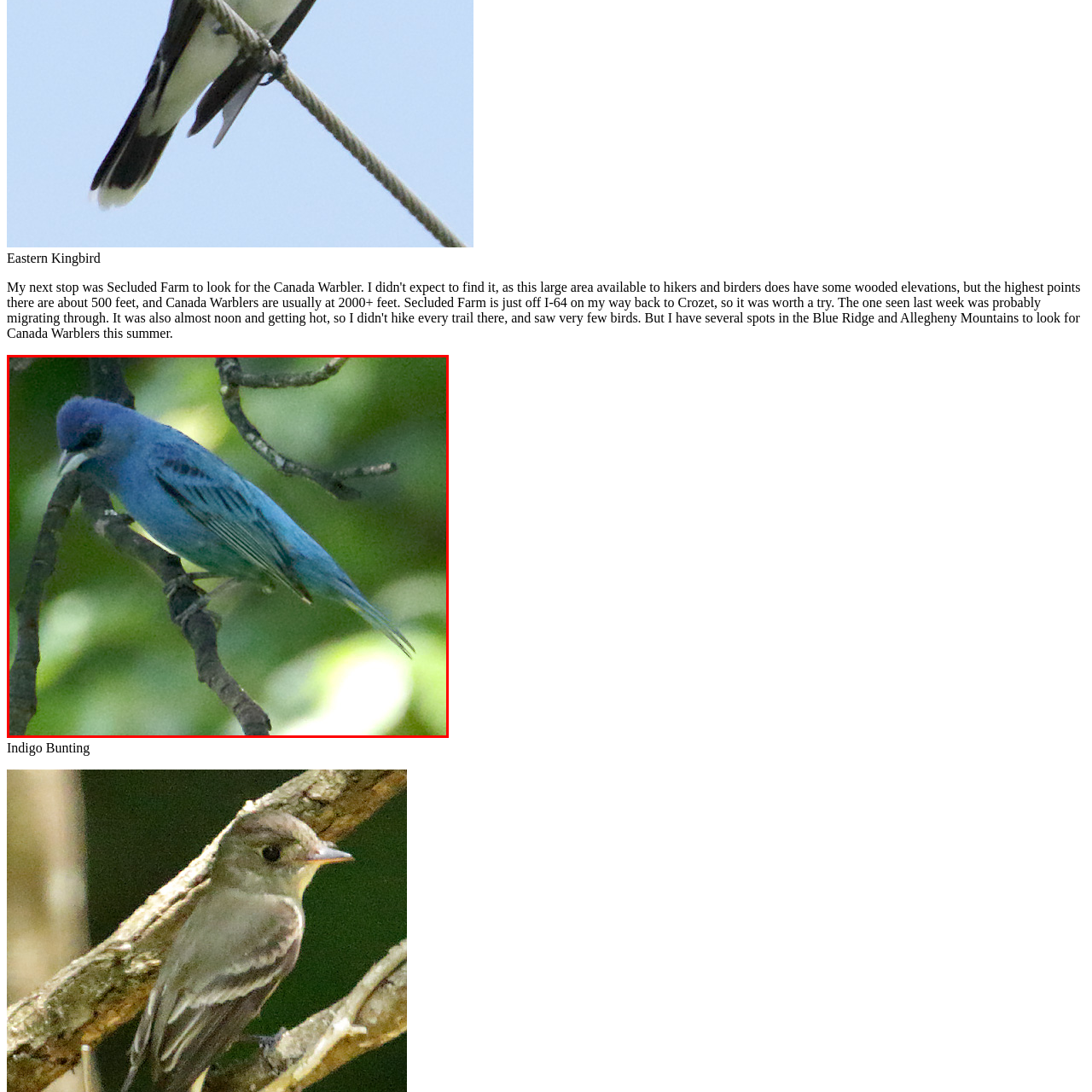Generate a meticulous caption for the image that is highlighted by the red boundary line.

The image features an Indigo Bunting, a striking songbird known for its vibrant blue plumage. The bird is perched gracefully on a branch, showcasing its stunning colors against a softly blurred background of green foliage. The Indigo Bunting's vivid blue feathers are especially prominent, with its darker, almost purplish head adding to its charm. This species is often found in open woodlands and shrubby areas, particularly during the spring and summer months when they are most active and breeding. The composition captures the bird in a moment of stillness, highlighting both its beauty and the serene nature of its habitat.